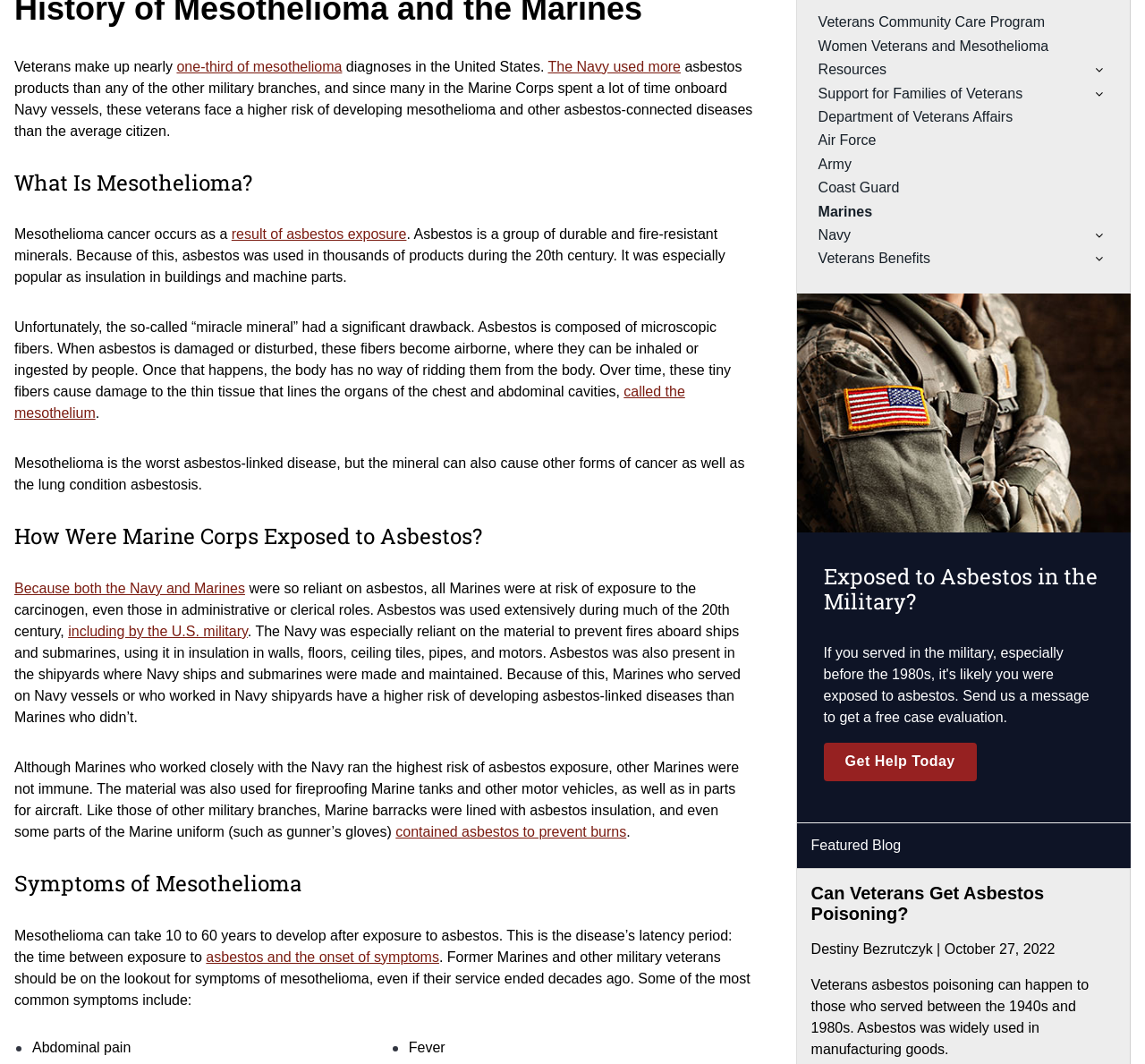Identify the bounding box coordinates of the HTML element based on this description: "Resources".

[0.715, 0.055, 0.952, 0.077]